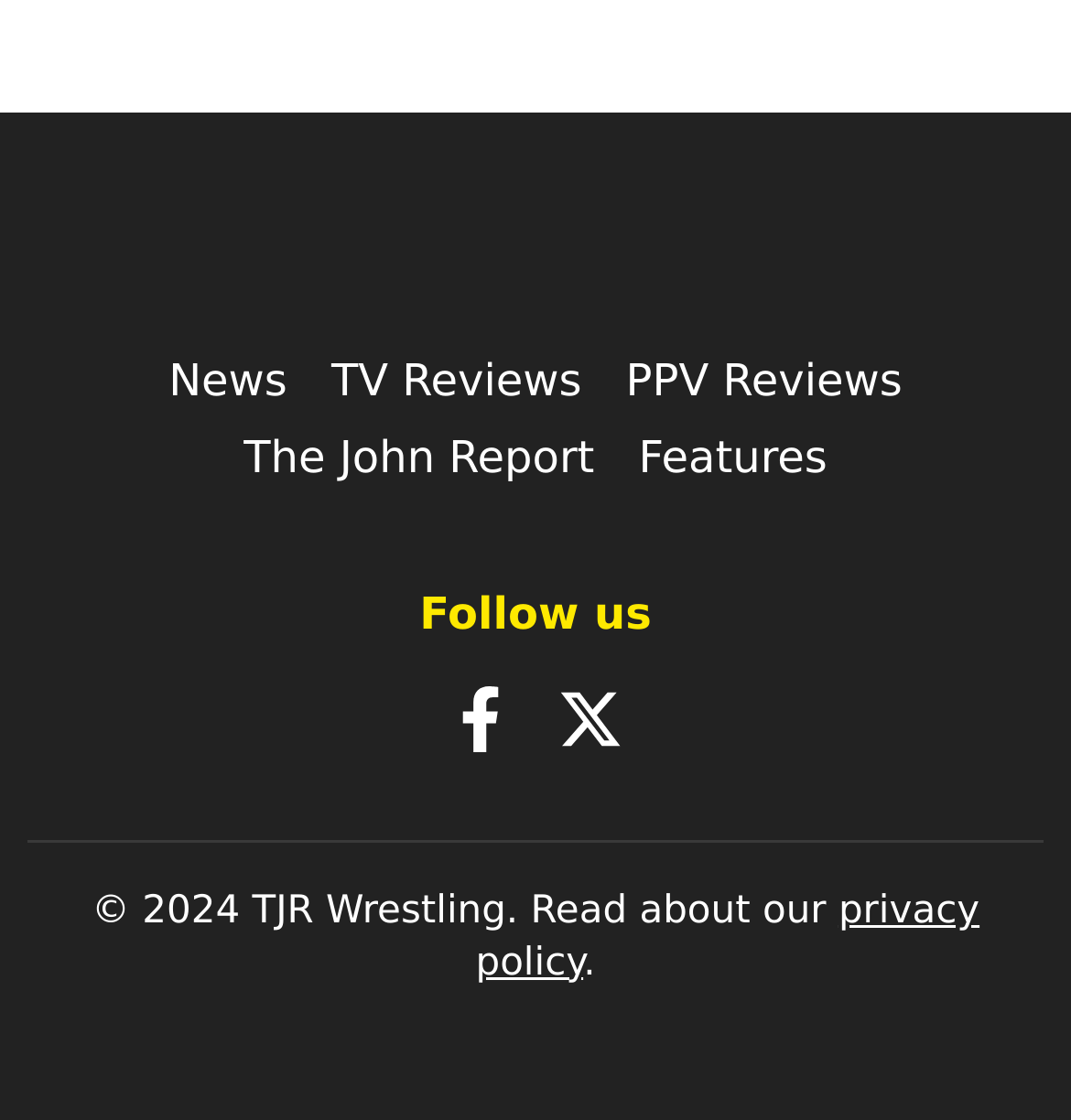Determine the bounding box coordinates of the region that needs to be clicked to achieve the task: "Read the privacy policy".

[0.444, 0.795, 0.915, 0.879]